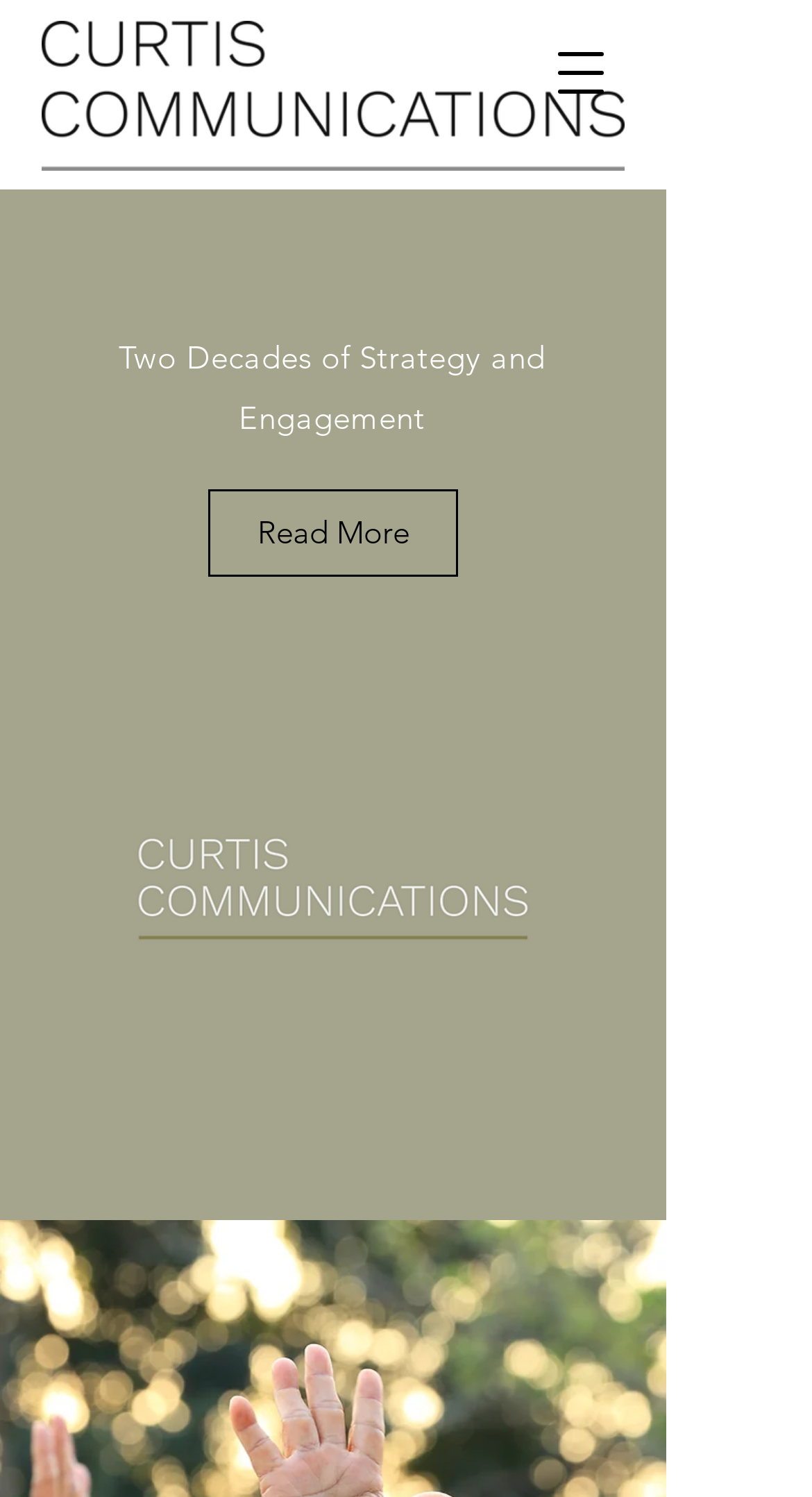Provide the bounding box coordinates of the HTML element this sentence describes: "Read More". The bounding box coordinates consist of four float numbers between 0 and 1, i.e., [left, top, right, bottom].

[0.256, 0.327, 0.564, 0.385]